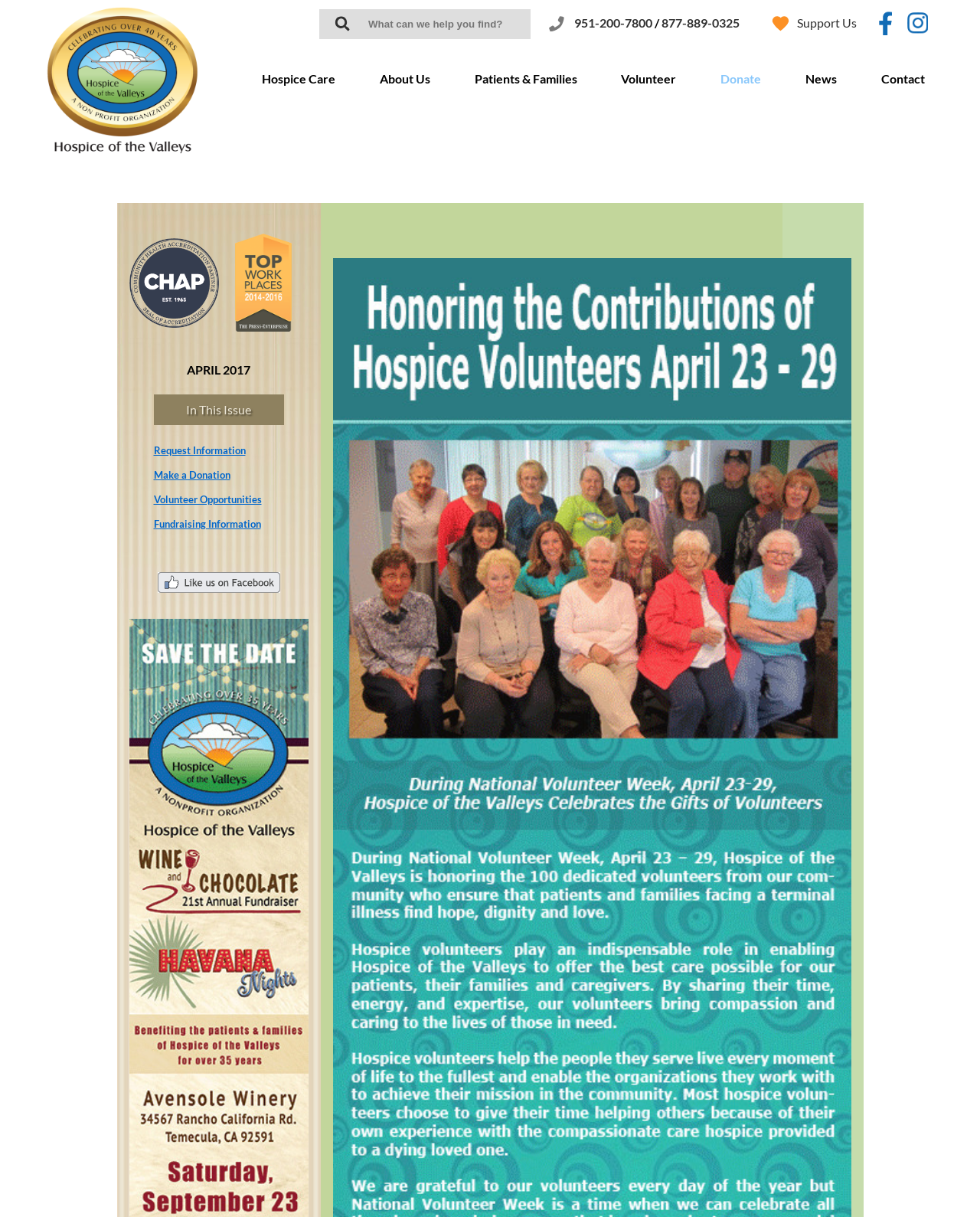Determine the bounding box for the UI element as described: "<img decoding="async" src="/wp-content/images/newsletter/facebookButton.png" />". The coordinates should be represented as four float numbers between 0 and 1, formatted as [left, top, right, bottom].

[0.161, 0.477, 0.286, 0.489]